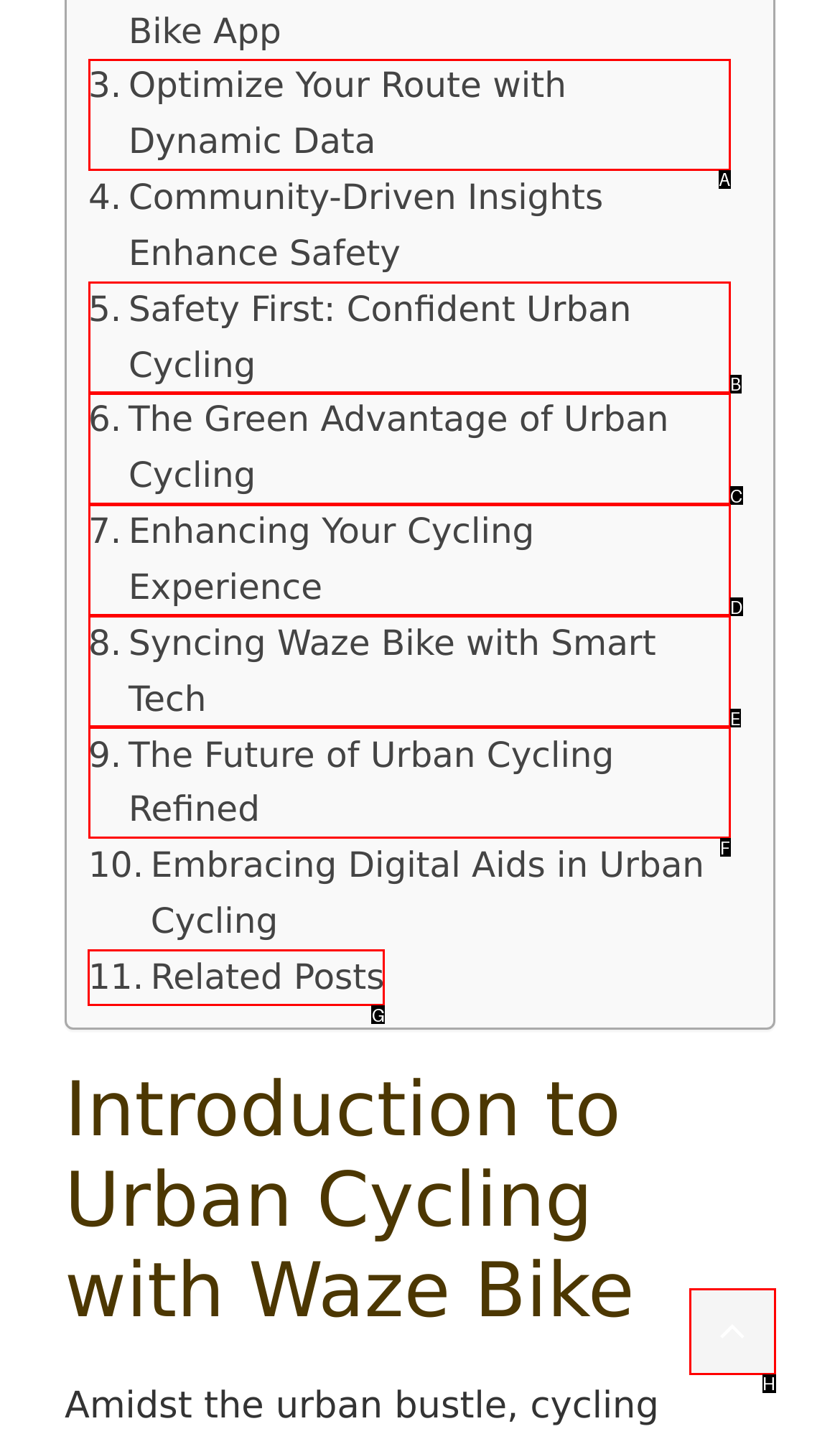Identify the correct UI element to click on to achieve the task: Explore 'Related Posts'. Provide the letter of the appropriate element directly from the available choices.

G